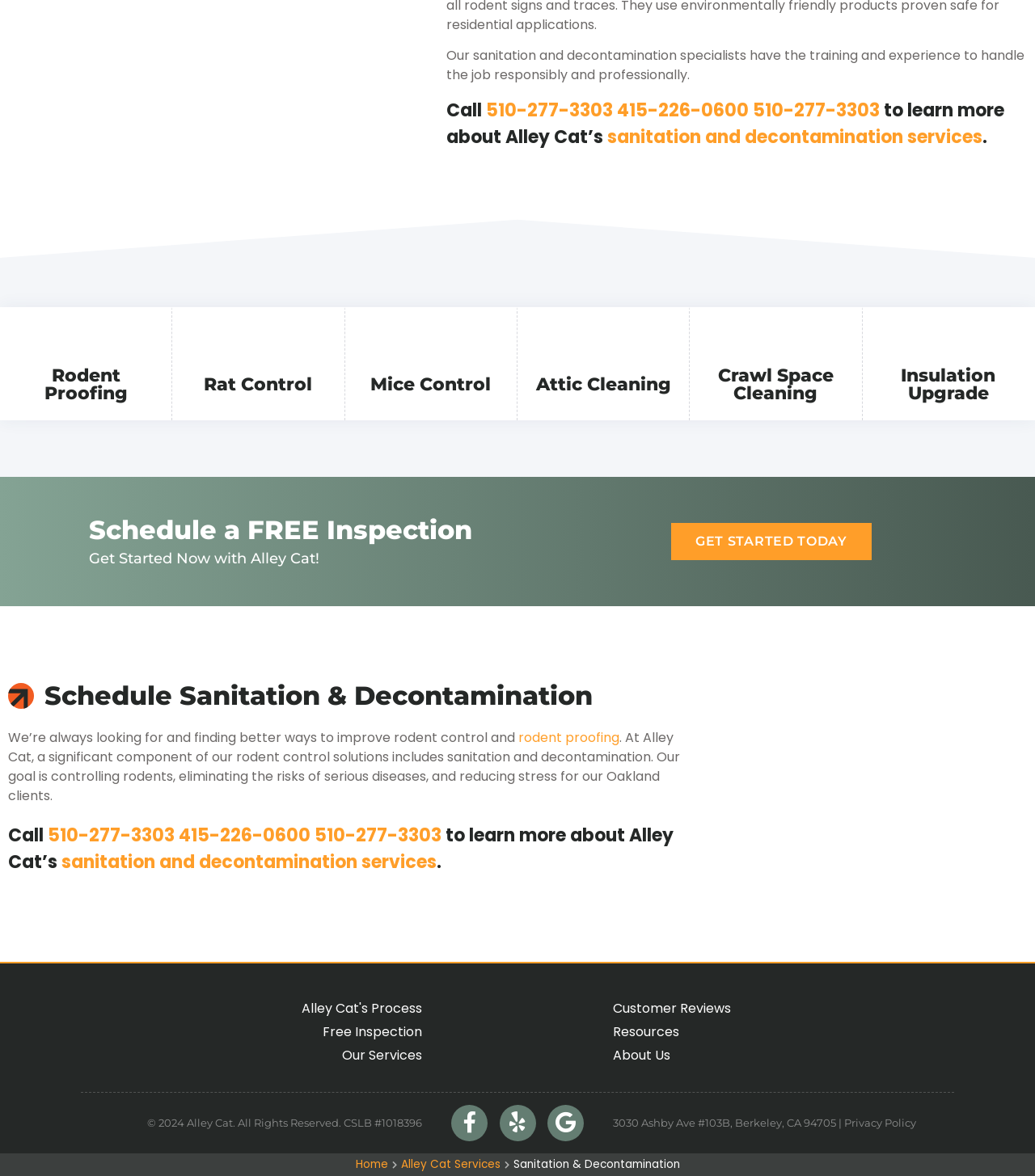Find the bounding box coordinates of the element you need to click on to perform this action: 'Get Started Now with Alley Cat!'. The coordinates should be represented by four float values between 0 and 1, in the format [left, top, right, bottom].

[0.086, 0.468, 0.633, 0.481]